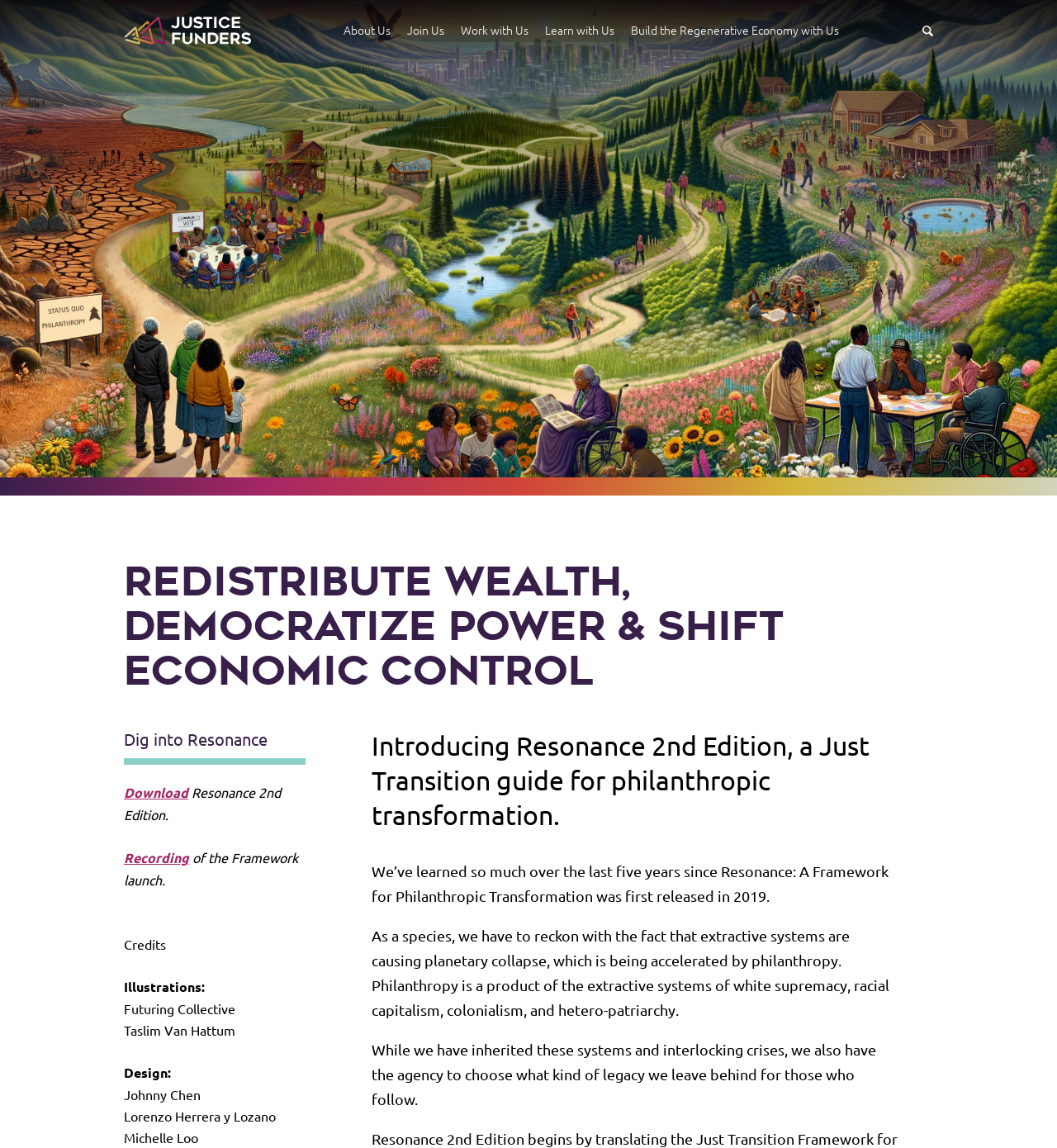Provide the bounding box coordinates for the UI element that is described by this text: "Periscope". The coordinates should be in the form of four float numbers between 0 and 1: [left, top, right, bottom].

None